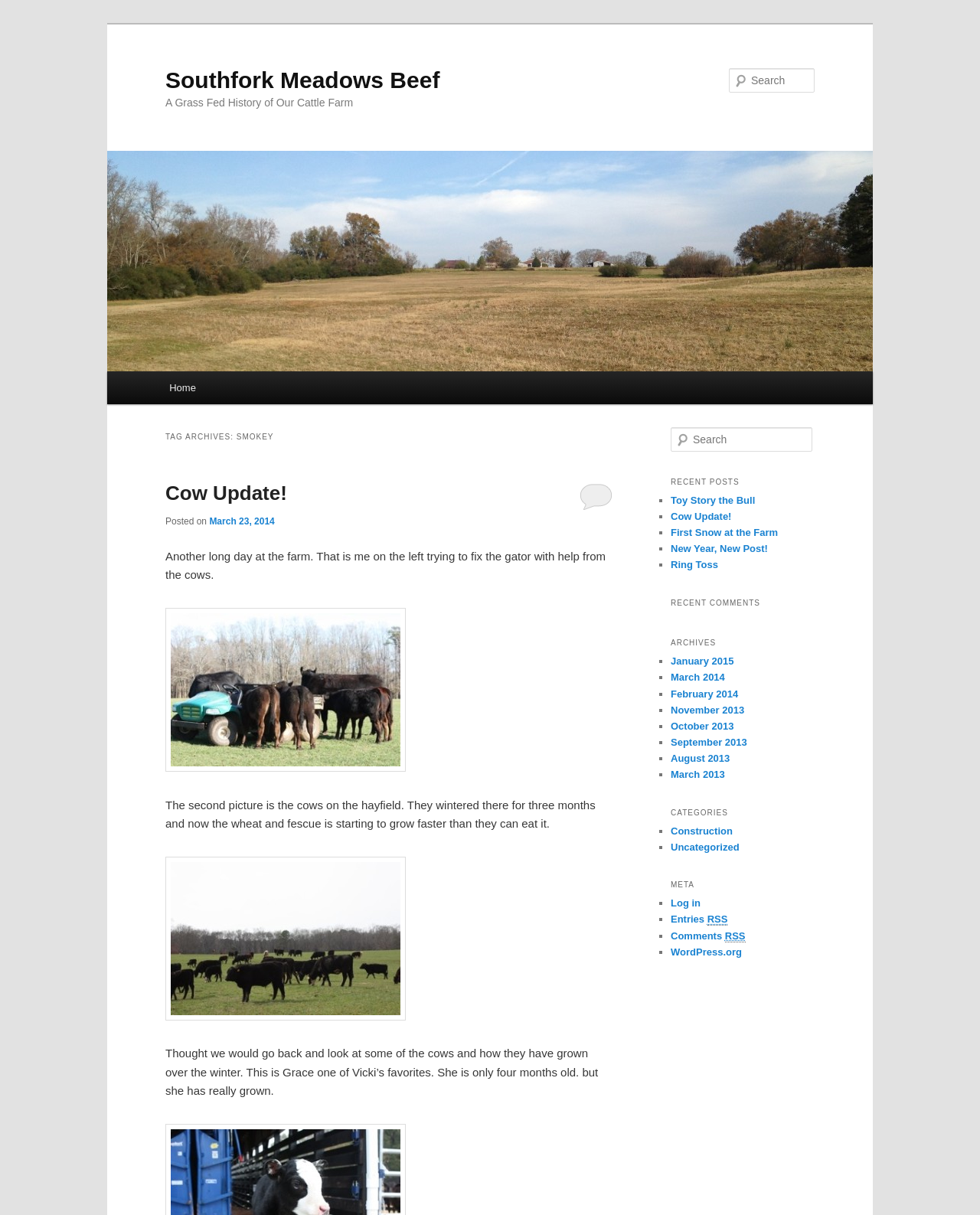What is the purpose of the search box?
Refer to the image and provide a thorough answer to the question.

The purpose of the search box can be inferred by its location and the static text element 'Search' above it, which suggests that it is used to search the website for specific content.